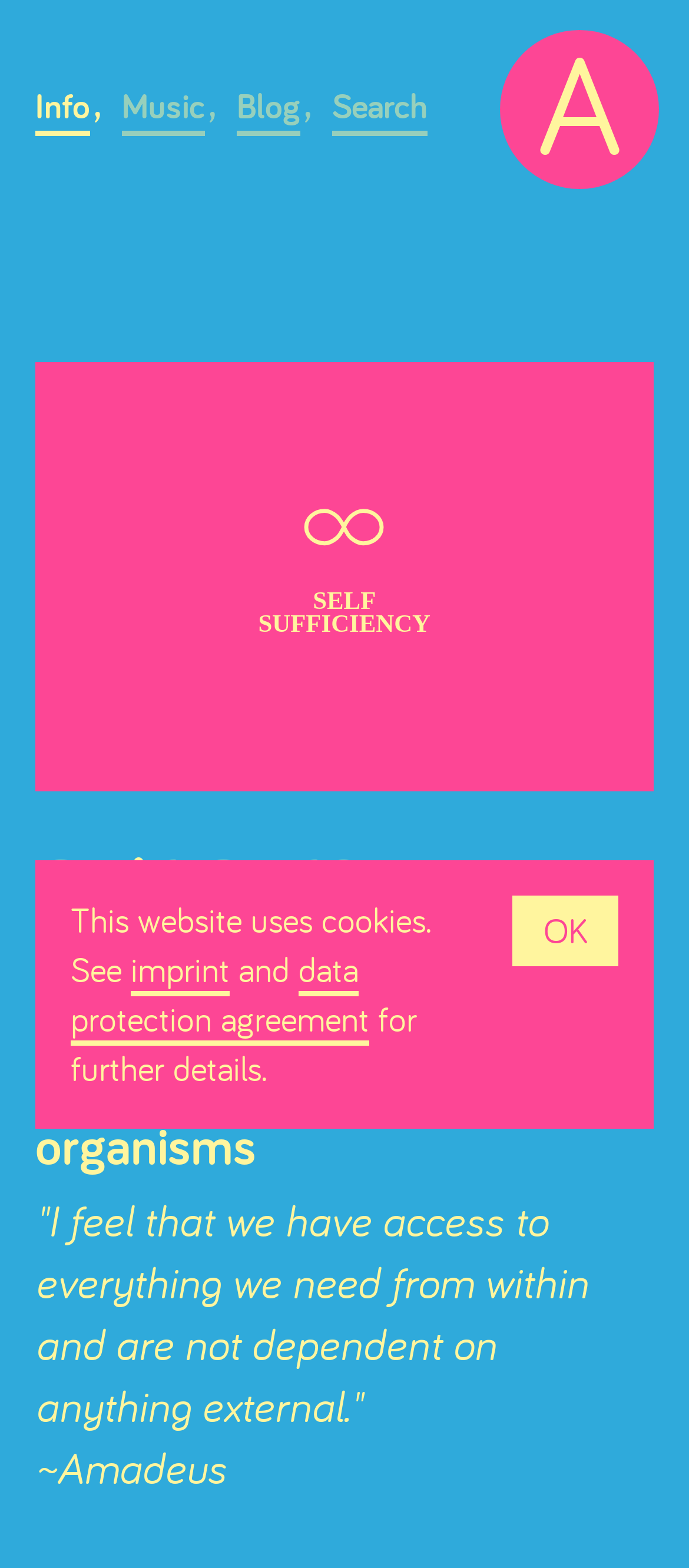Pinpoint the bounding box coordinates of the clickable element to carry out the following instruction: "view music."

[0.177, 0.053, 0.297, 0.082]